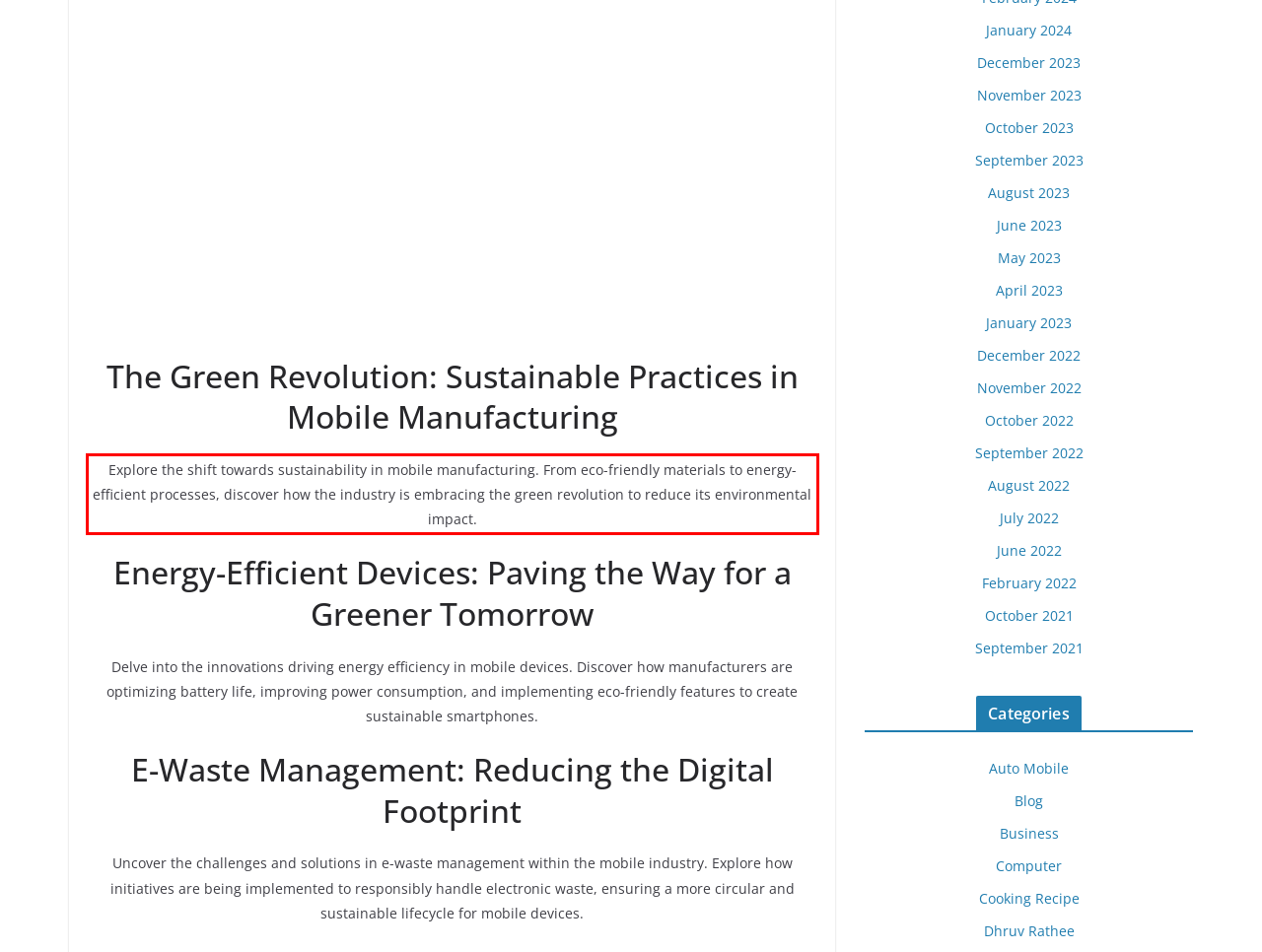You are provided with a webpage screenshot that includes a red rectangle bounding box. Extract the text content from within the bounding box using OCR.

Explore the shift towards sustainability in mobile manufacturing. From eco-friendly materials to energy-efficient processes, discover how the industry is embracing the green revolution to reduce its environmental impact.